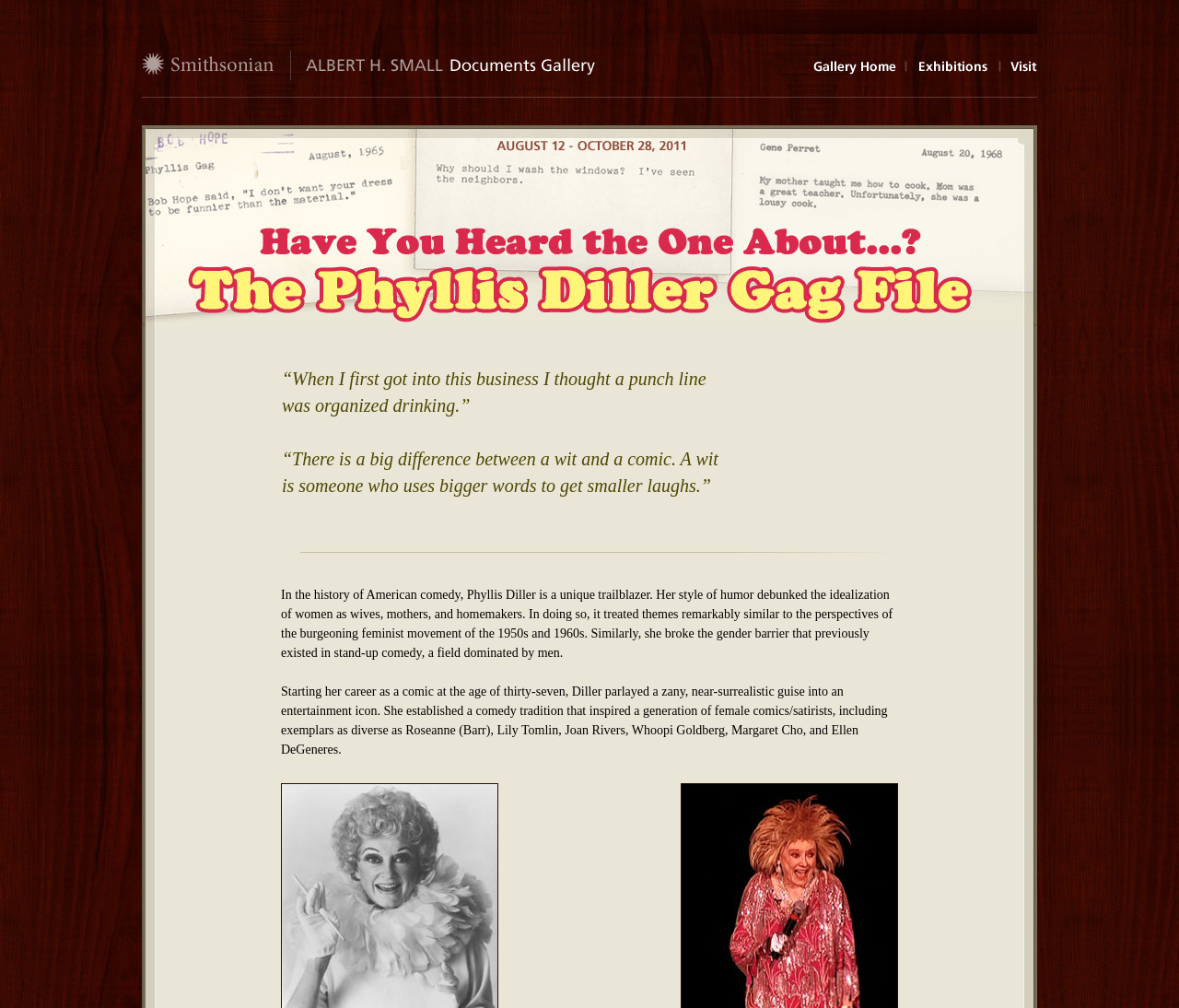What is Phyllis Diller's style of humor?
Answer the question in as much detail as possible.

I found the answer by reading the text which describes Phyllis Diller's style of humor as 'zany, near-surrealistic' and how it inspired a generation of female comics and satirists.